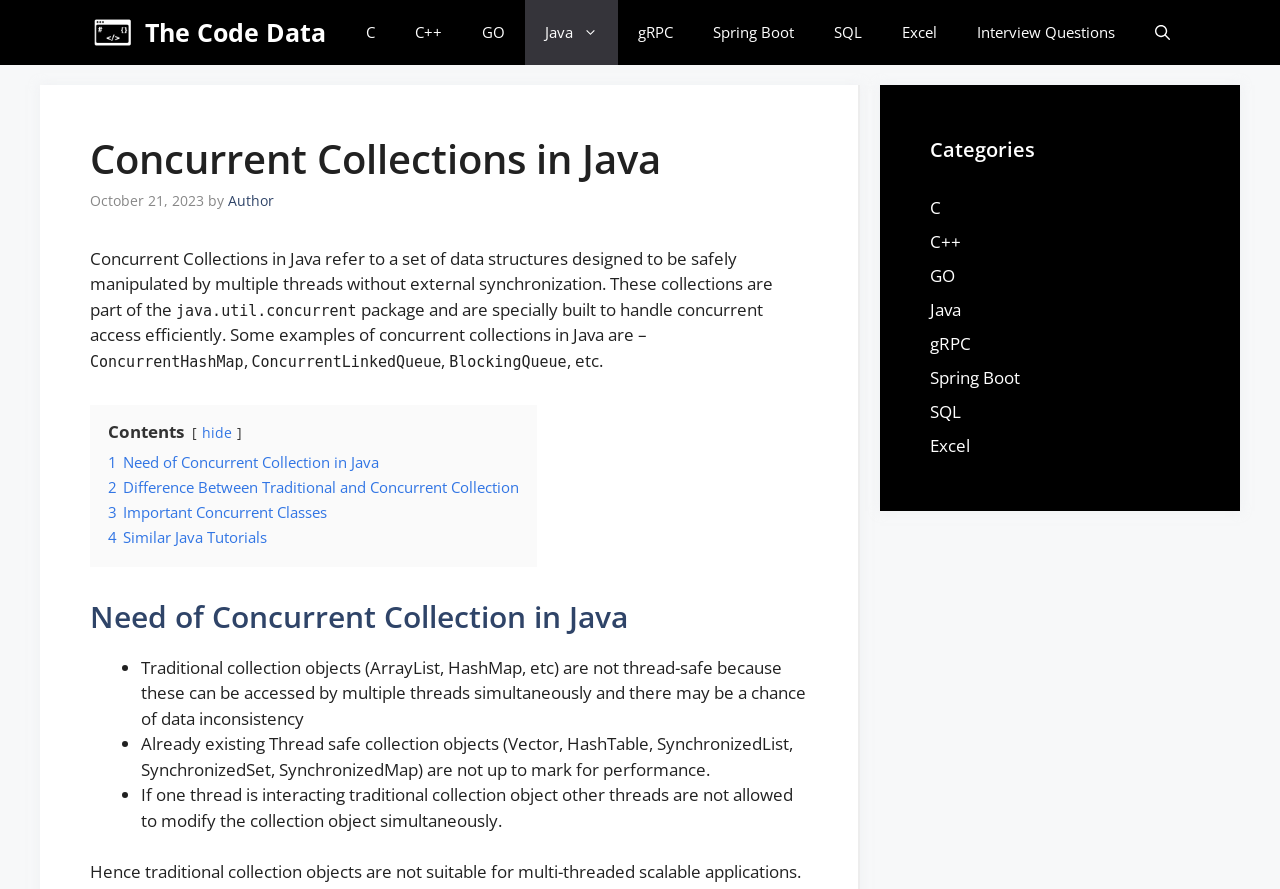Provide a one-word or short-phrase answer to the question:
What is the problem with traditional collection objects?

Not thread-safe